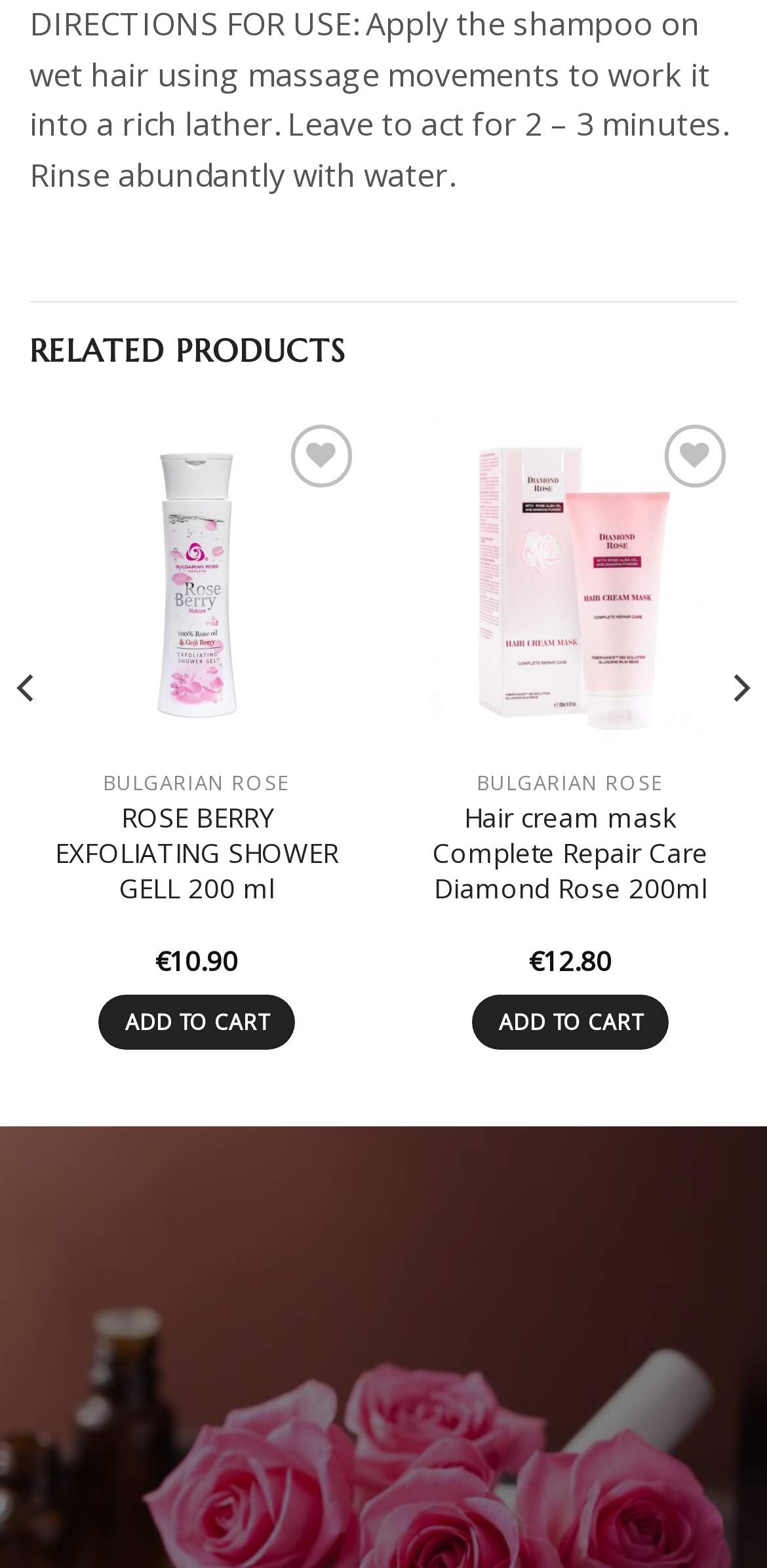Please answer the following question using a single word or phrase: How many products are listed under RELATED PRODUCTS?

2